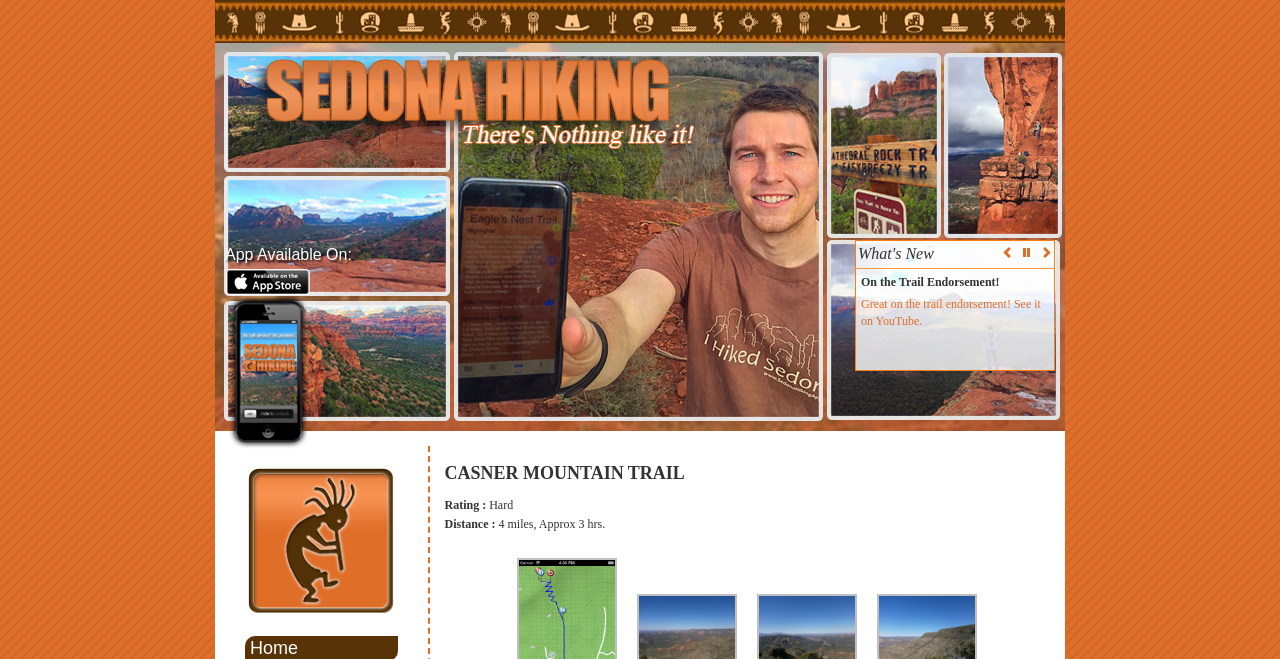Answer the question in one word or a short phrase:
What is the name of the app store where I can download the Sedona Hiking app?

Apple Store